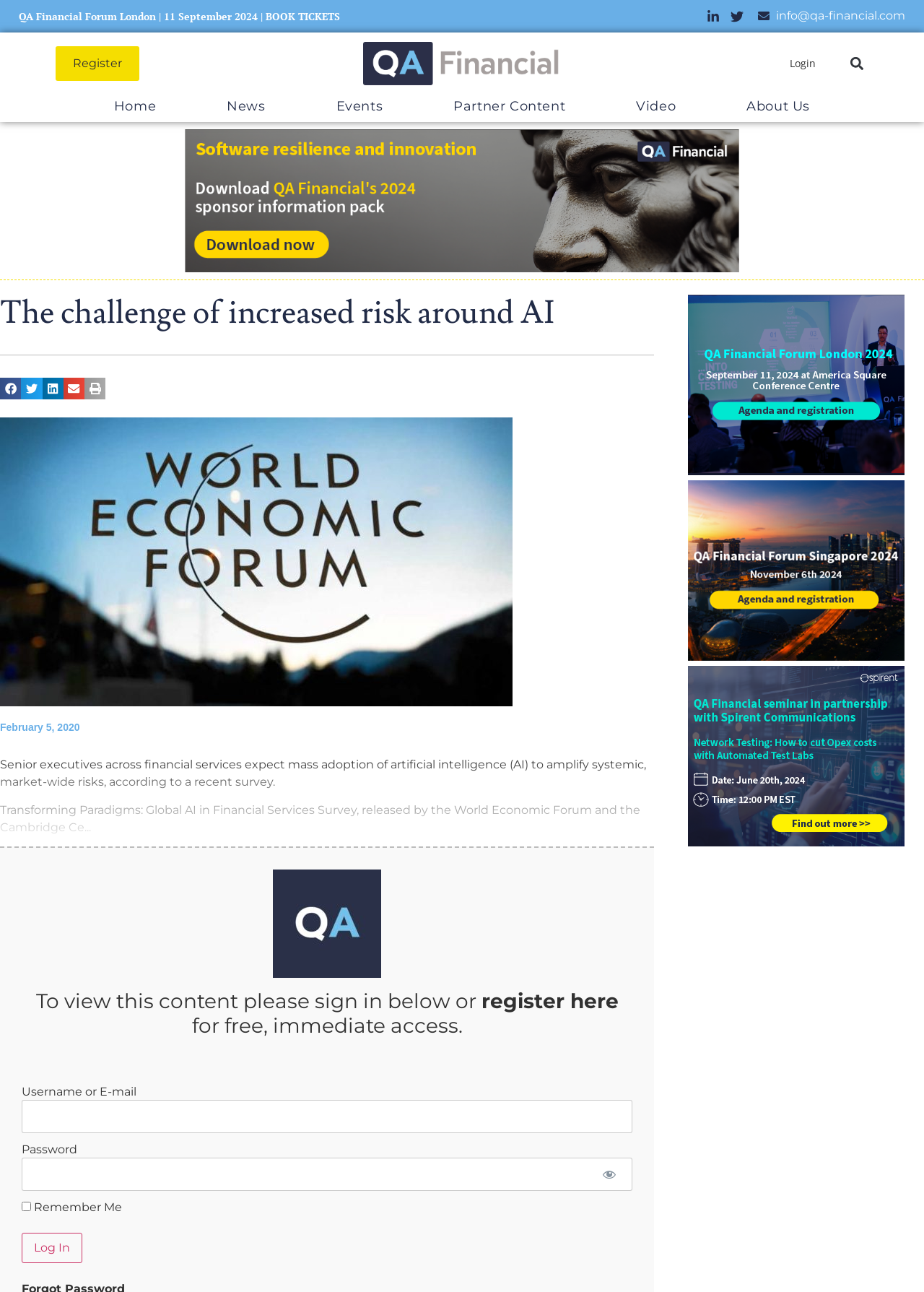Provide the bounding box coordinates of the HTML element described by the text: "parent_node: Username or E-mail name="log"".

[0.023, 0.851, 0.684, 0.877]